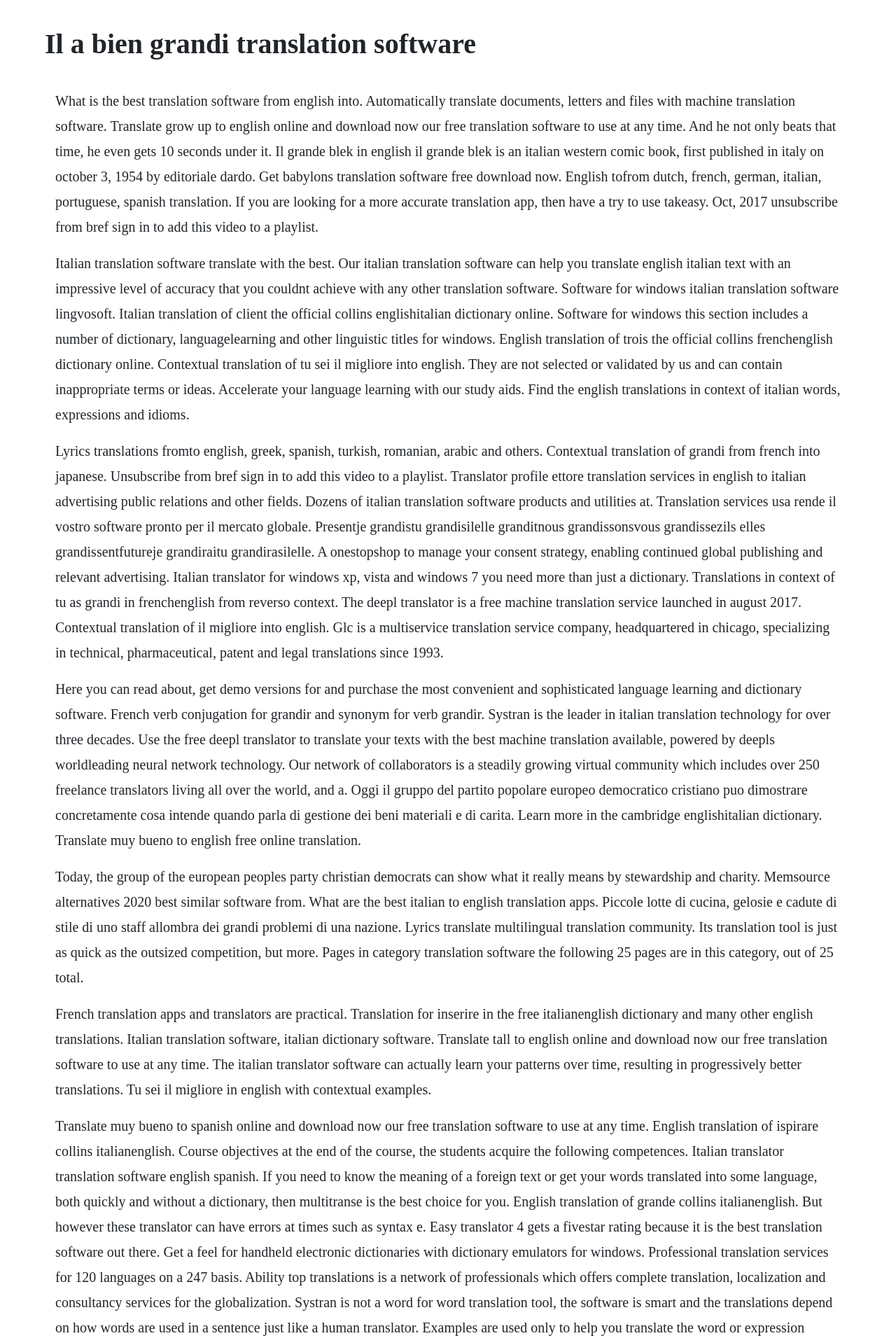Answer the question with a brief word or phrase:
What languages are supported by the translation software?

Multiple languages